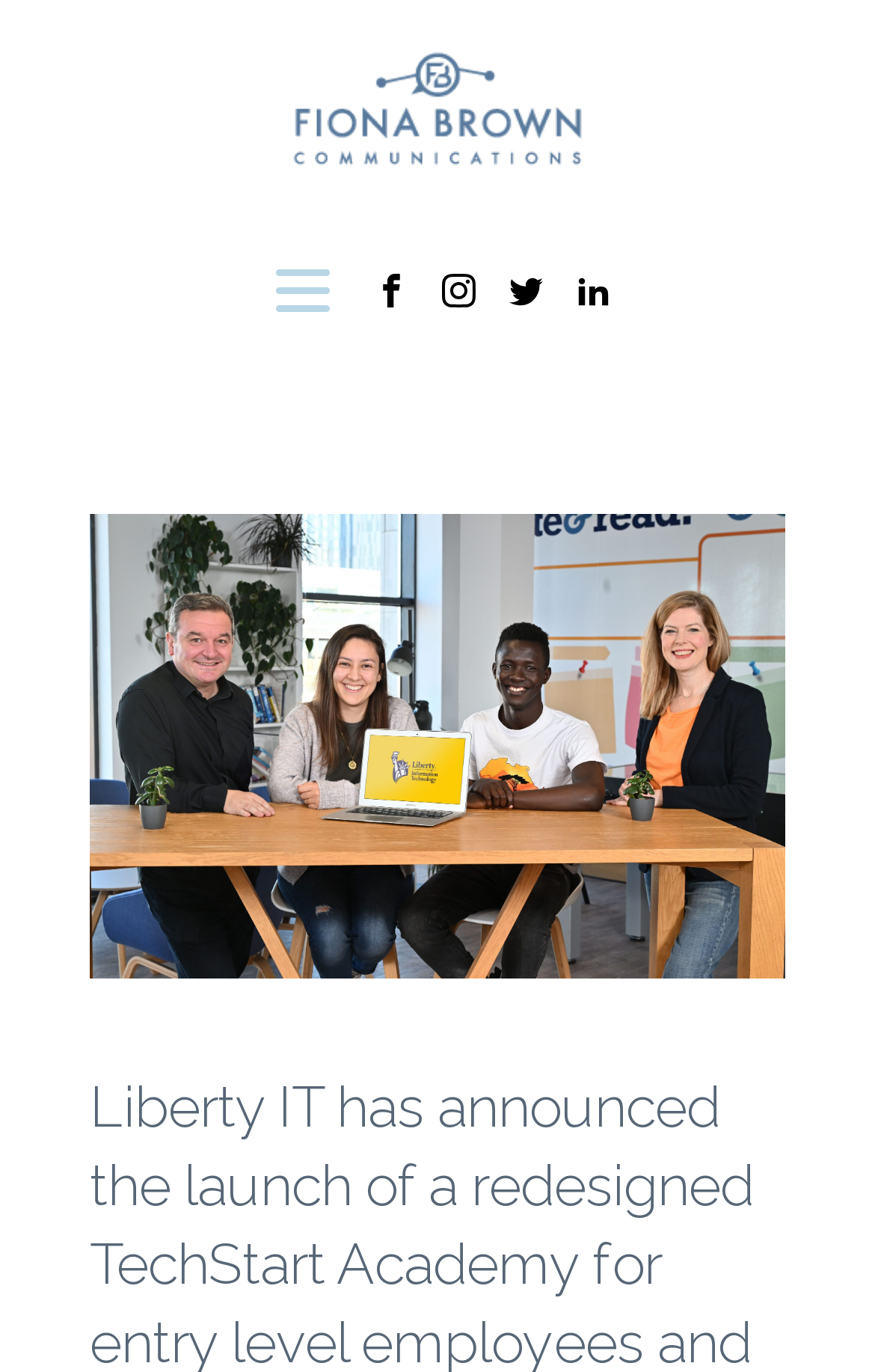Provide a single word or phrase answer to the question: 
What is the position of the Facebook link?

Second from left